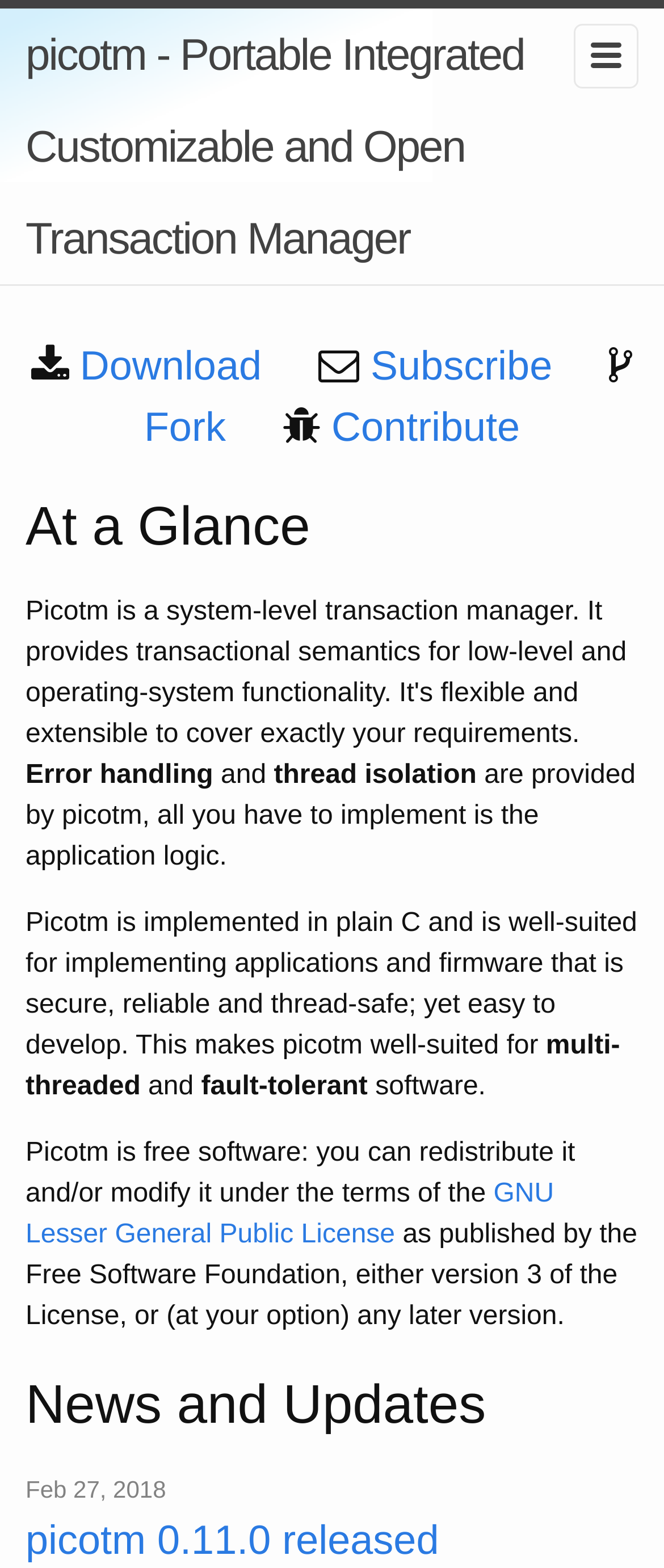What is the license under which picotm is distributed?
Answer with a single word or phrase, using the screenshot for reference.

GNU Lesser General Public License